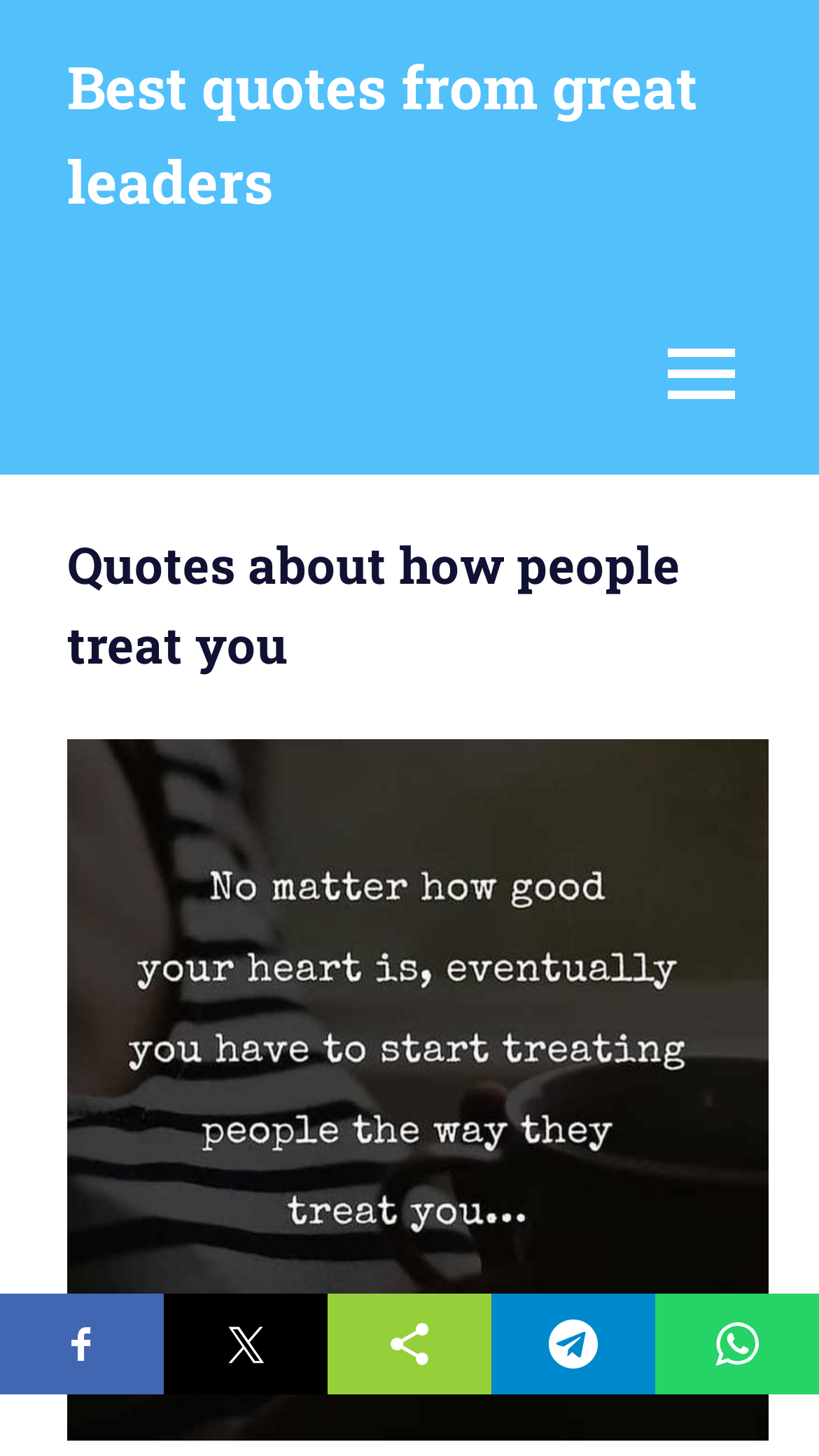Give an extensive and precise description of the webpage.

This webpage is about inspiring quotes related to how people treat you, self-worth, and personal boundaries. At the top, there is a link to "Best quotes from great leaders" and a motivational phrase "Empowering Minds, Inspiring Souls: Unleash Your Potential!".

On the top right, there is a "MENU" button that, when expanded, reveals a header section with a heading "Quotes about how people treat you". Below this heading, there is a large image related to "How people treat you quotes" that takes up most of the width of the page.

At the very bottom of the page, there are five social media sharing buttons, aligned horizontally, for Facebook, Twitter, Sharethis, Telegram, and WhatsApp, respectively, from left to right.